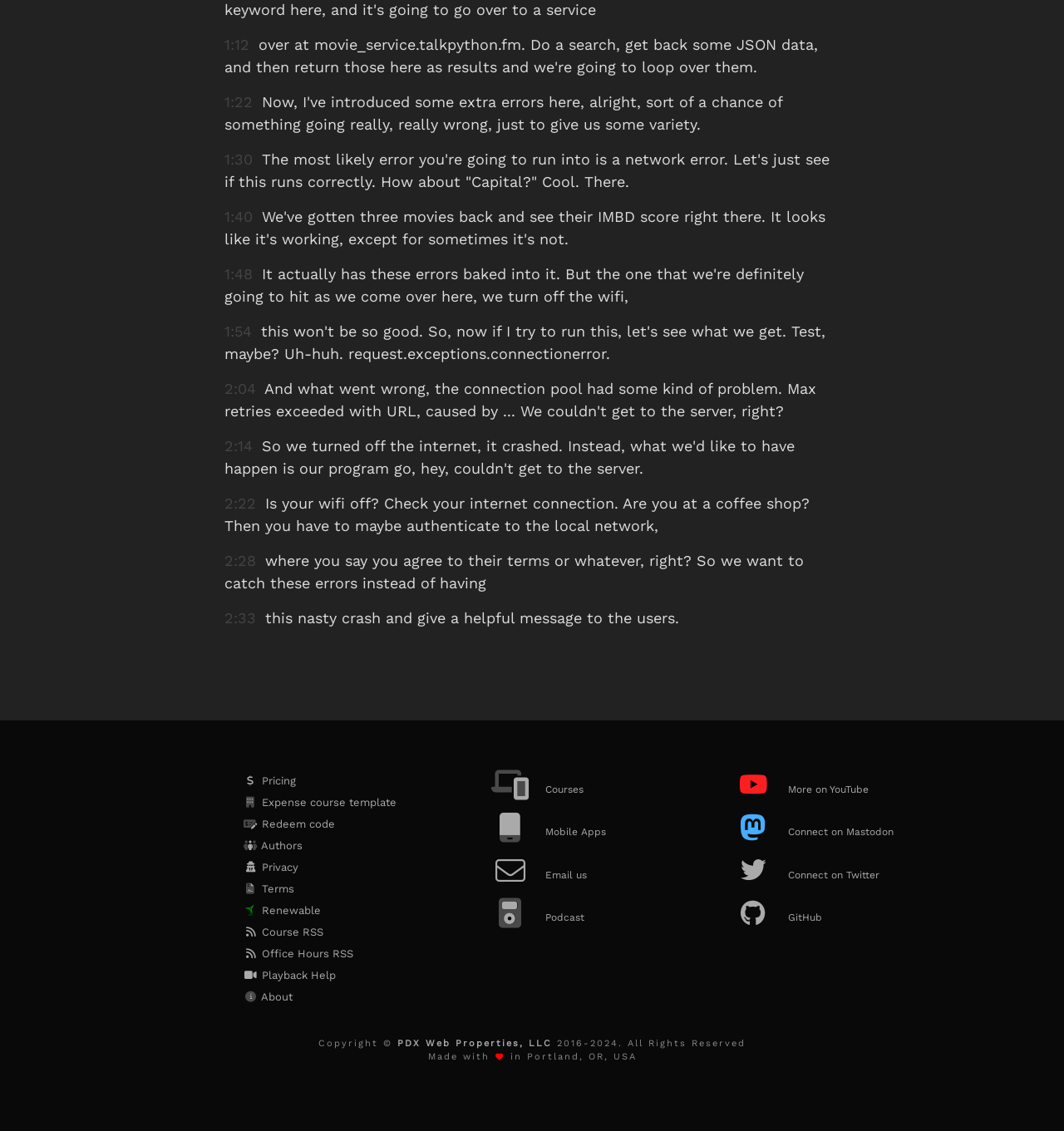Kindly provide the bounding box coordinates of the section you need to click on to fulfill the given instruction: "Click on Pricing".

[0.228, 0.681, 0.392, 0.7]